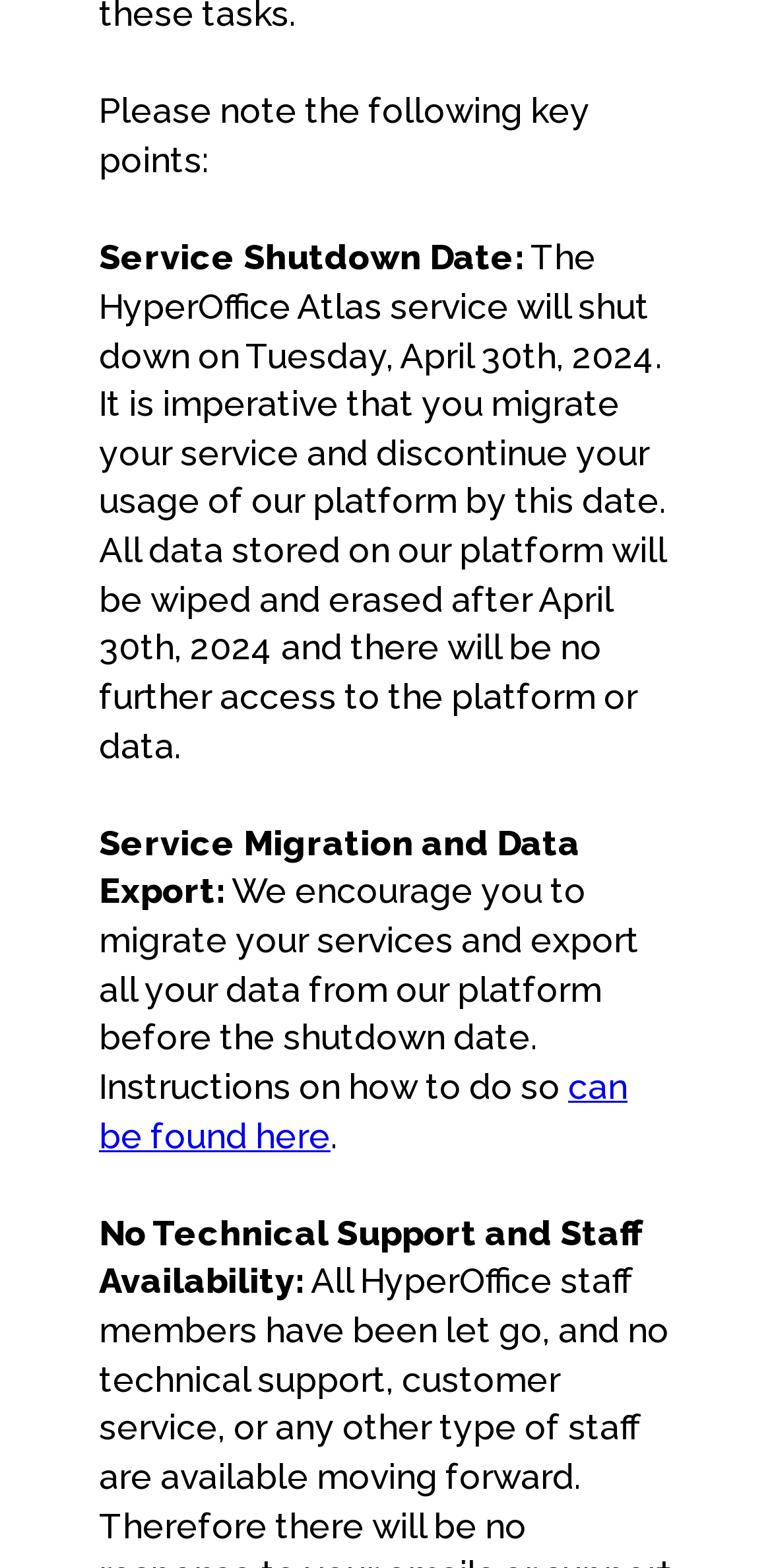Will technical support and staff be available after the shutdown date?
Provide a comprehensive and detailed answer to the question.

The answer can be inferred from the StaticText element with the text 'No Technical Support and Staff Availability:' which is located at the bounding box coordinates [0.128, 0.772, 0.833, 0.83].